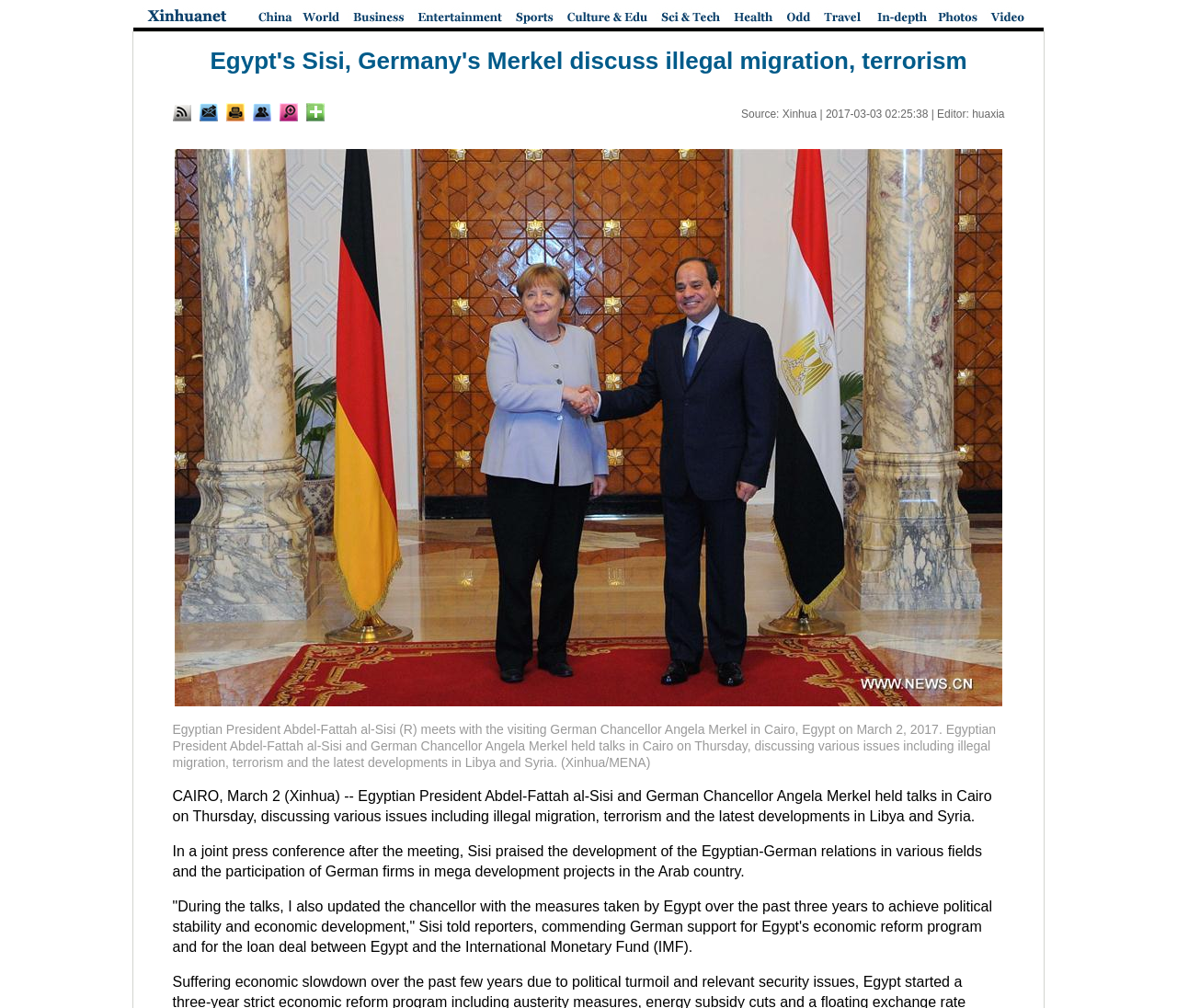Produce a meticulous description of the webpage.

The webpage appears to be a news article from Xinhua, a Chinese news agency. At the top of the page, there is a banner with the title "Egypt's Sisi, Germany's Merkel discuss illegal migration, terrorism" and a set of links and icons, including RSS, Feedback, Print, Copy URL, Large image, and More. Below the banner, there is a large image that takes up most of the width of the page, with a caption describing a meeting between Egyptian President Abdel-Fattah al-Sisi and German Chancellor Angela Merkel in Cairo.

To the left of the image, there is a block of text that summarizes the article, including the main points of discussion between the two leaders, such as illegal migration, terrorism, and the latest developments in Libya and Syria. The text is divided into four paragraphs, with the first paragraph providing an overview of the meeting and the subsequent paragraphs providing more details on the discussions.

At the bottom of the page, there is a source attribution that reads "Source: Xinhua | 2017-03-03 02:25:38 | Editor: huaxia". Overall, the webpage has a simple and clean layout, with a focus on presenting the news article in a clear and concise manner.